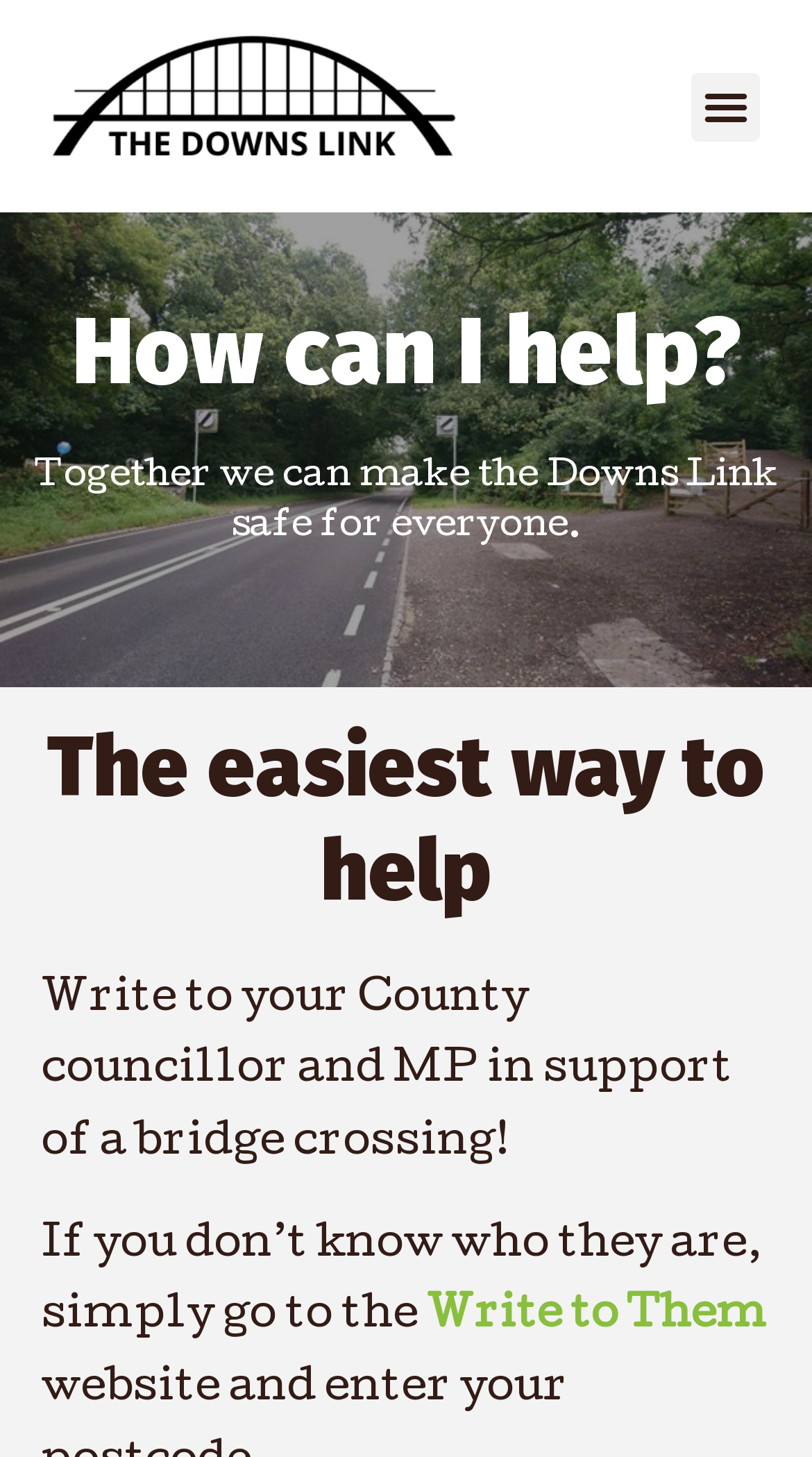Provide a short answer to the following question with just one word or phrase: How can I help make the Downs Link safe?

Write to councillor and MP